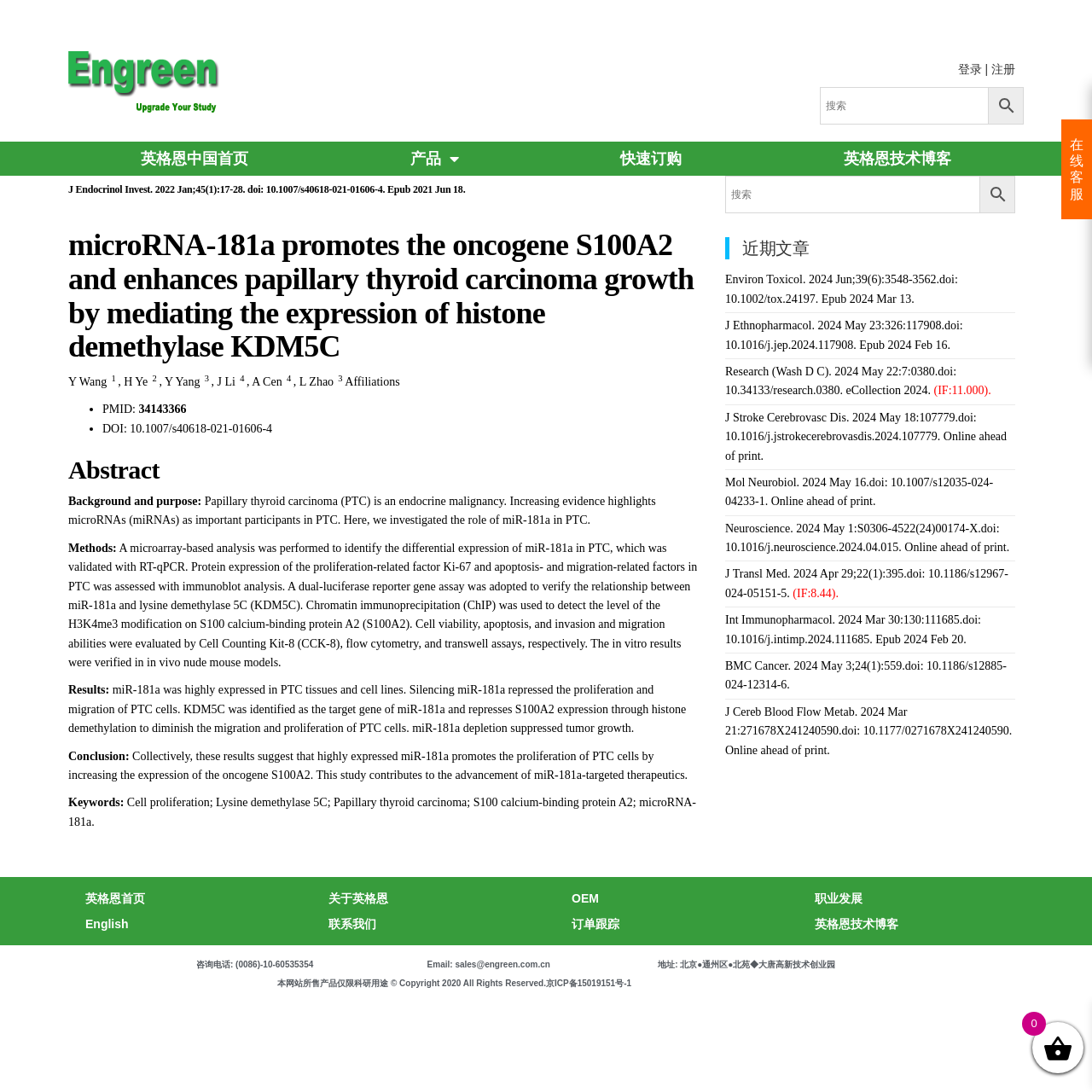Identify the coordinates of the bounding box for the element that must be clicked to accomplish the instruction: "log in".

[0.877, 0.057, 0.899, 0.07]